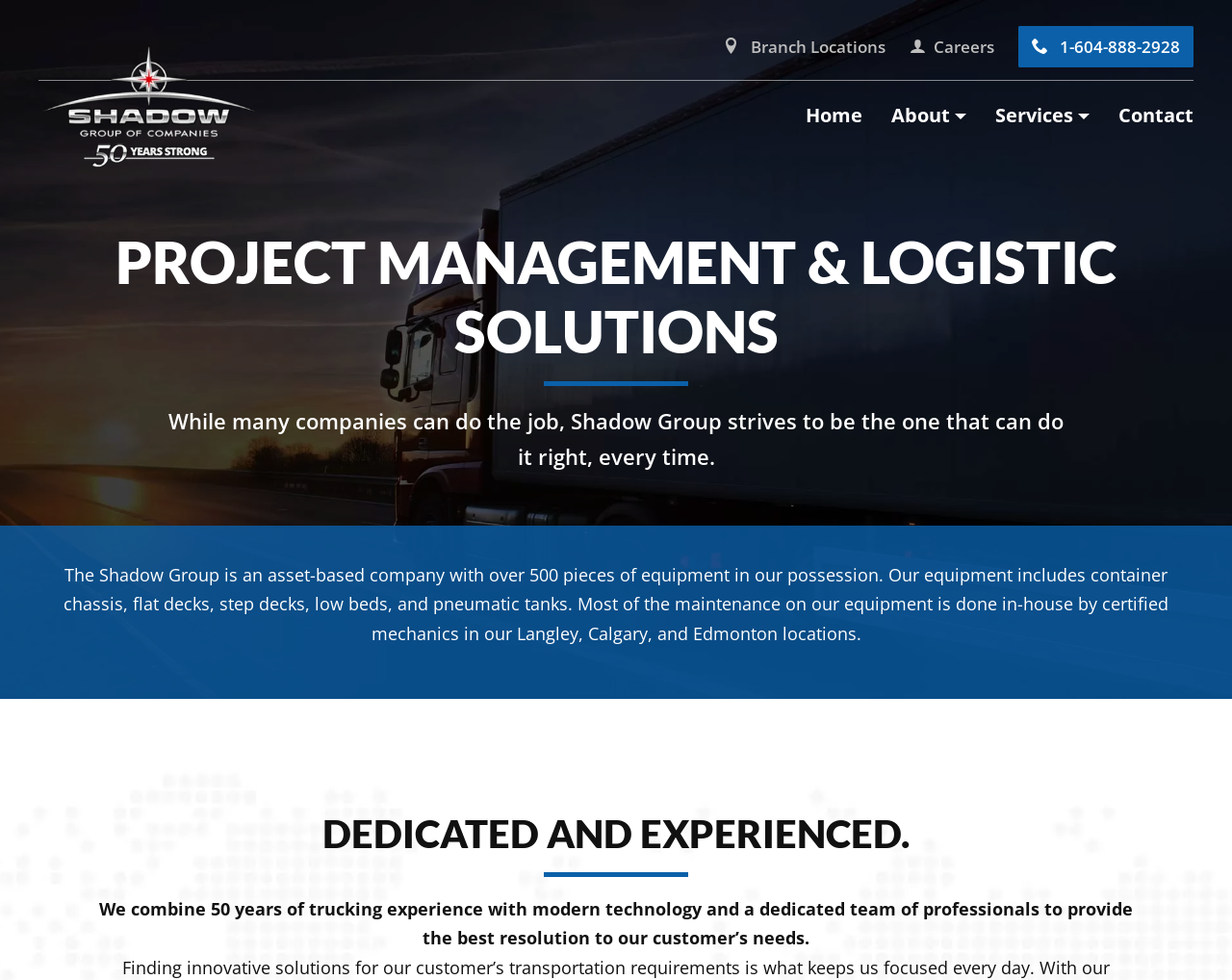Find the bounding box of the element with the following description: "1-604-888-2928". The coordinates must be four float numbers between 0 and 1, formatted as [left, top, right, bottom].

[0.827, 0.027, 0.969, 0.069]